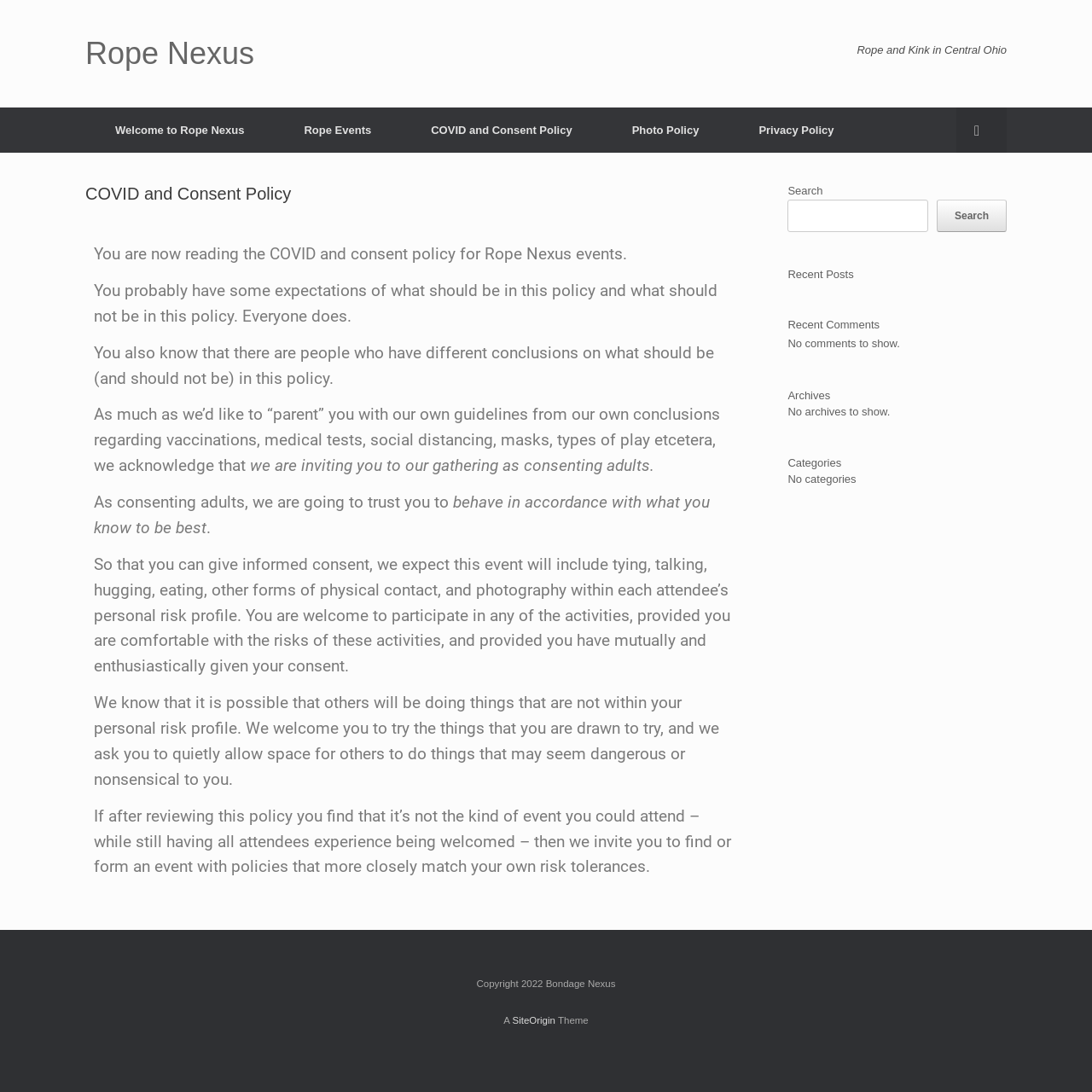Please provide the main heading of the webpage content.

COVID and Consent Policy